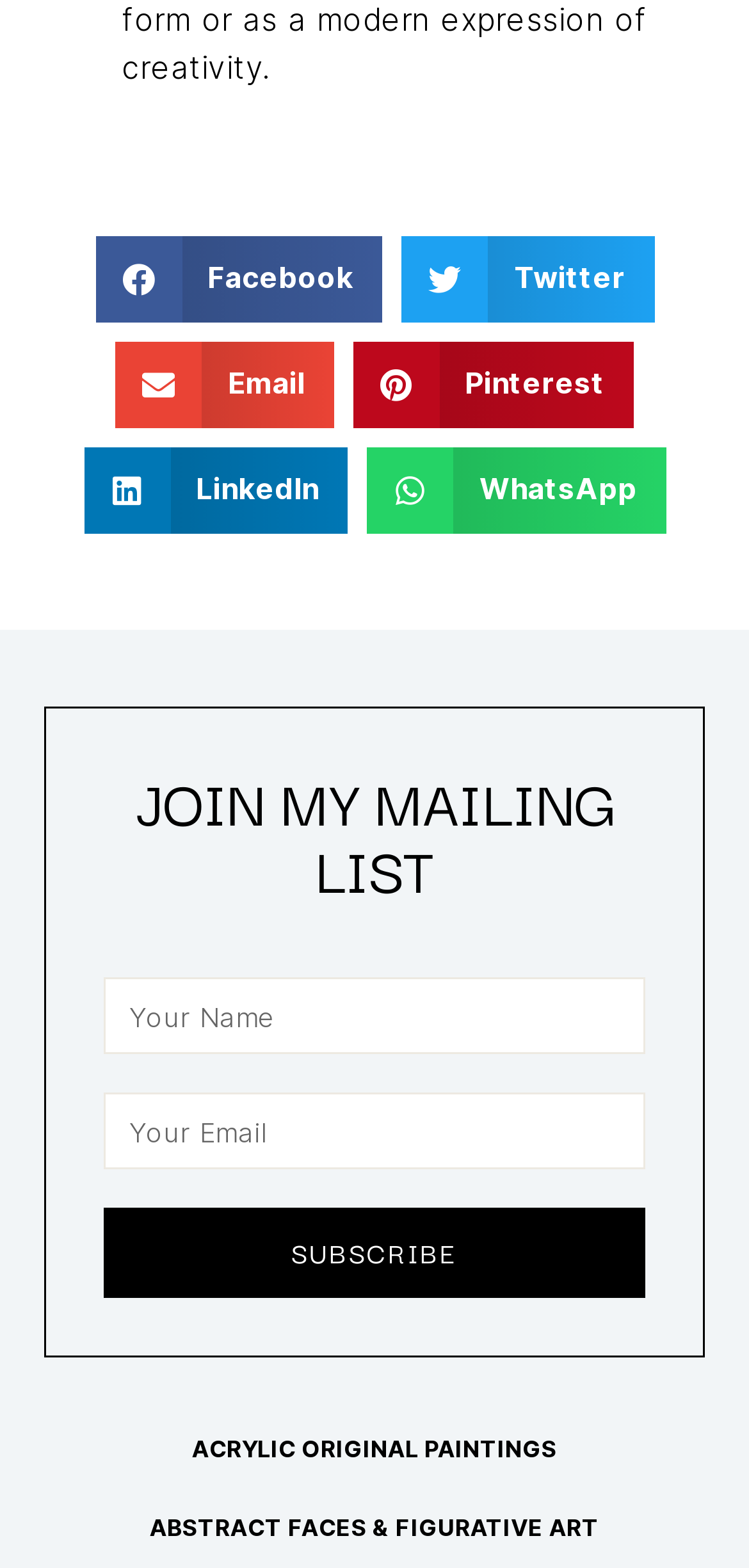Please answer the following question as detailed as possible based on the image: 
How many textboxes are required to subscribe?

I saw that there are two textboxes, 'Name' and 'Email', both marked as required, which need to be filled in to subscribe to the mailing list.